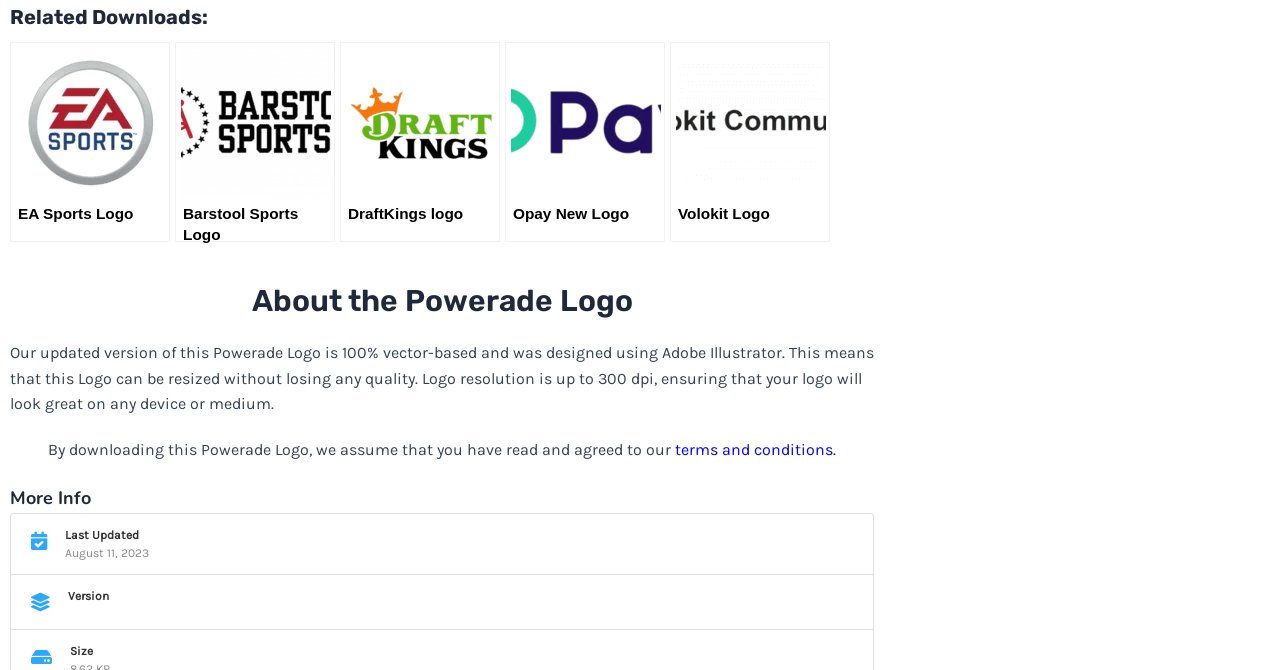Please determine the bounding box coordinates for the element that should be clicked to follow these instructions: "Download EA Sports Logo".

[0.008, 0.062, 0.133, 0.361]